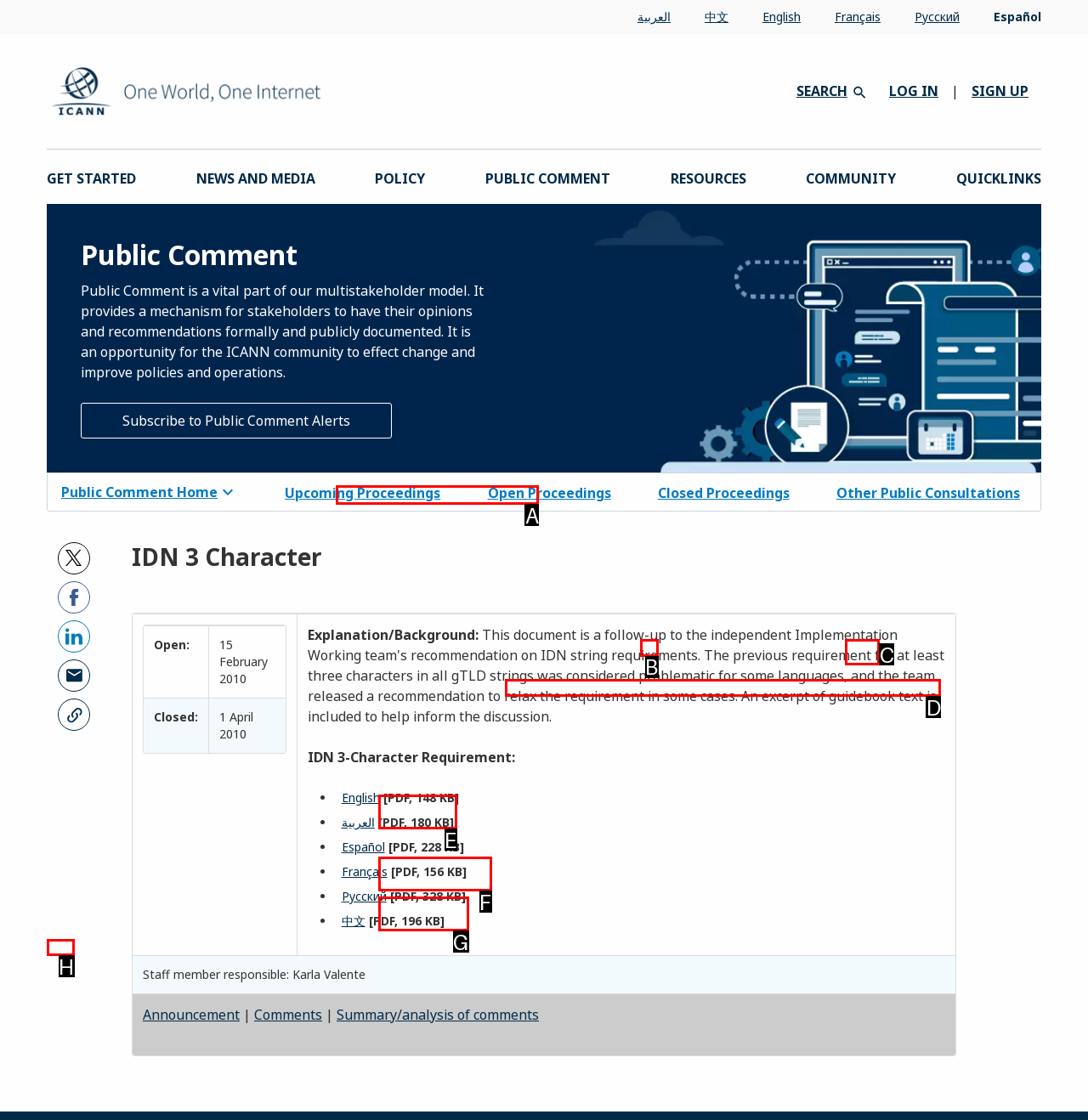Tell me which one HTML element I should click to complete this task: Connect with ICANN on Facebook Answer with the option's letter from the given choices directly.

B